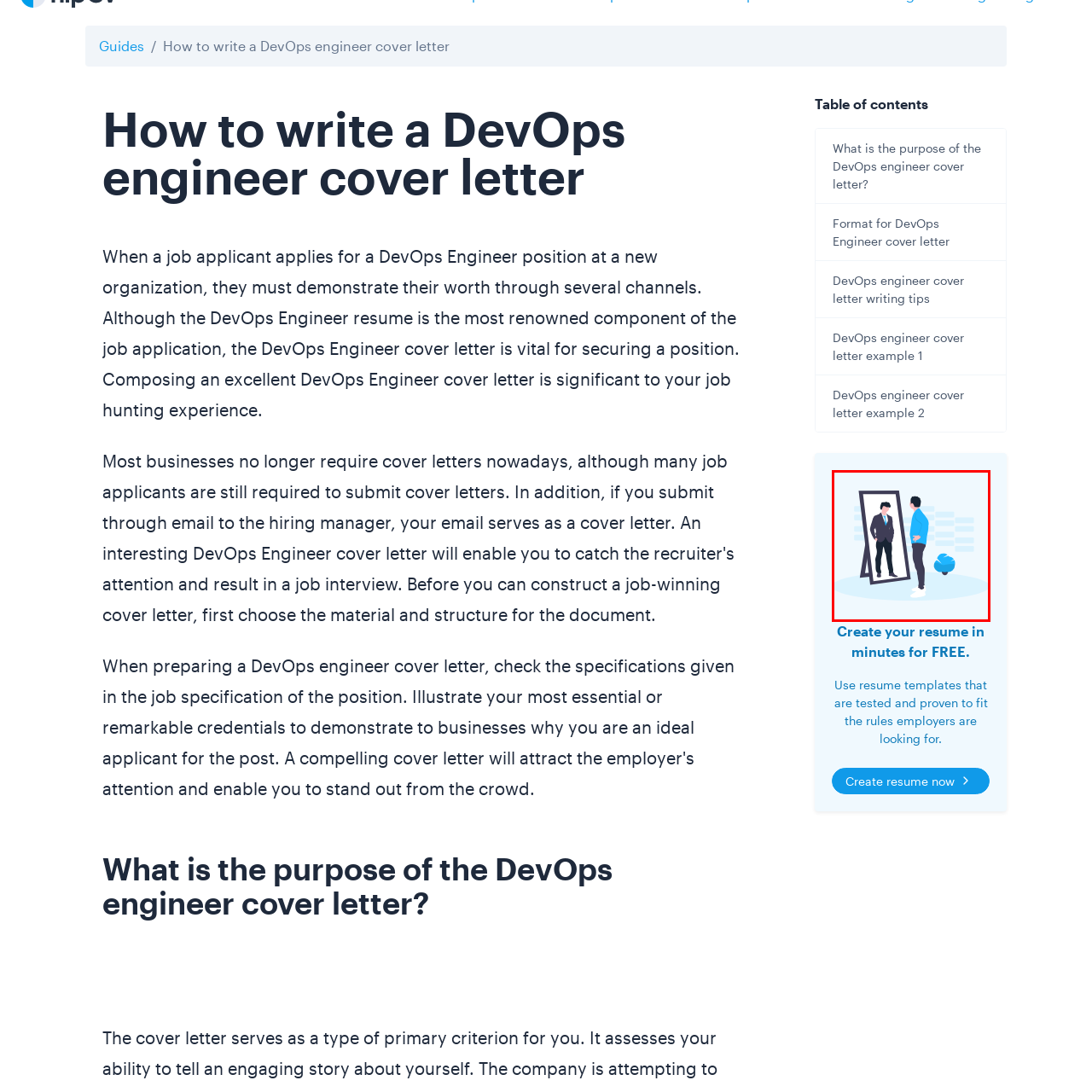What is reflected in the mirror?
Pay attention to the segment of the image within the red bounding box and offer a detailed answer to the question.

The mirror reflection shows a professional version of the person, dressed in a sharp suit, which symbolizes the aspiration to present a polished and professional image, particularly relevant for job seekers like DevOps engineers.